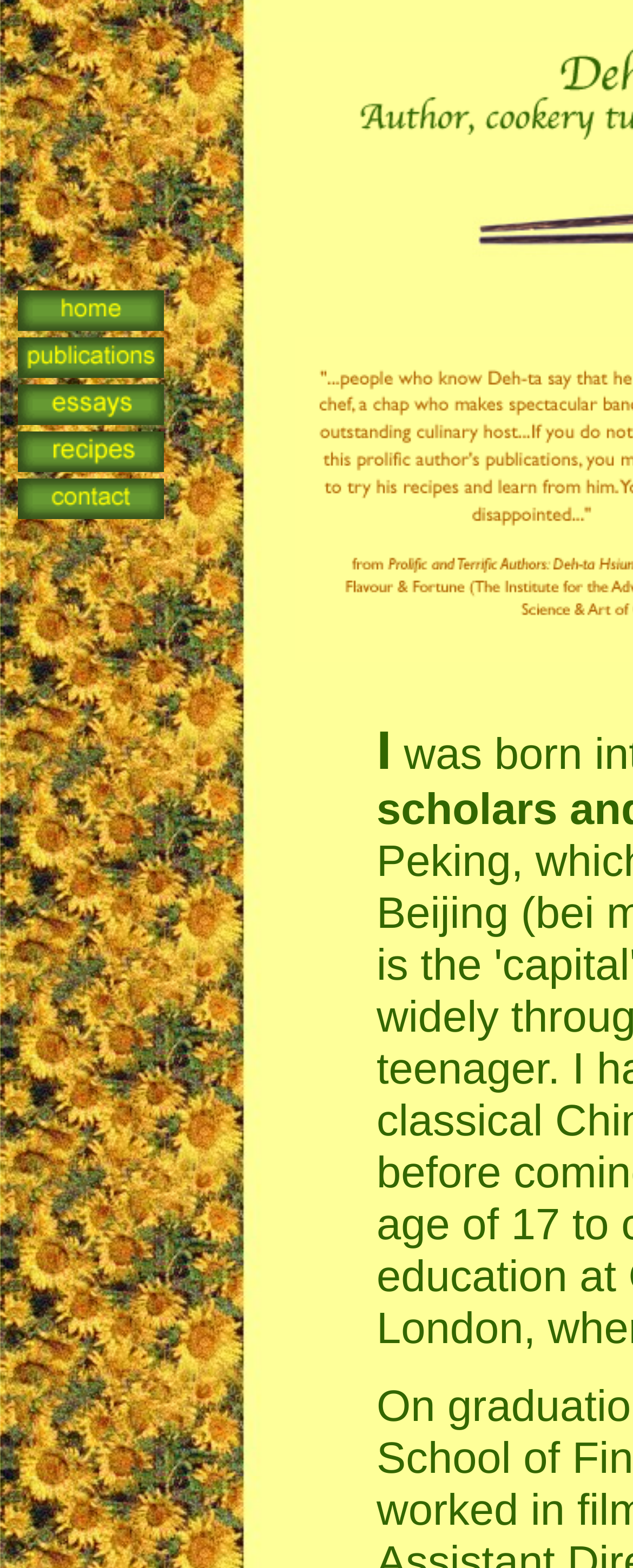Articulate a detailed summary of the webpage's content and design.

The webpage is about Deh-ta Hsiung, a renowned food writer and authority on Chinese cuisine and culture. The page is divided into several sections, with a prominent table layout. 

At the top, there is a header section with three empty table cells, followed by a section with five table cells, each containing an image. These images are positioned closely together, with the first one located at the top-left corner and the last one at the bottom-right corner of this section.

Below the image section, there are multiple table cells with empty content, creating a grid-like structure. This structure continues throughout the page, with some cells containing text or images.

On the right side of the page, there is a column of table cells with empty content, creating a vertical gap between the main content and the right edge of the page.

At the bottom of the page, there is a section with a single line of text, which reads "I". This text is positioned near the bottom-right corner of the page.

Overall, the webpage has a simple and organized layout, with a focus on showcasing Deh-ta Hsiung's work and expertise in Chinese cuisine and culture.